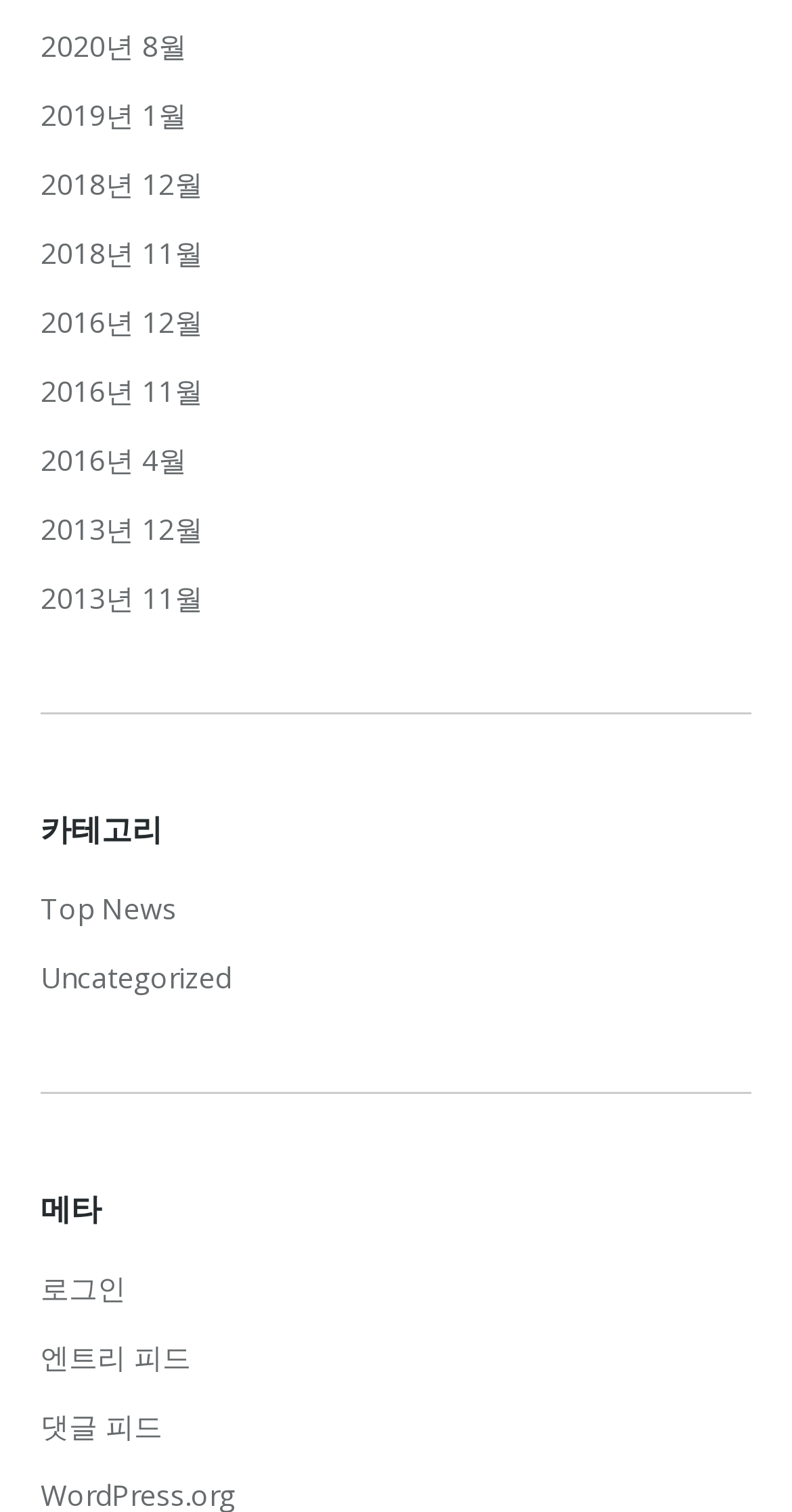Please identify the bounding box coordinates of the clickable element to fulfill the following instruction: "Browse top news". The coordinates should be four float numbers between 0 and 1, i.e., [left, top, right, bottom].

[0.051, 0.585, 0.223, 0.617]